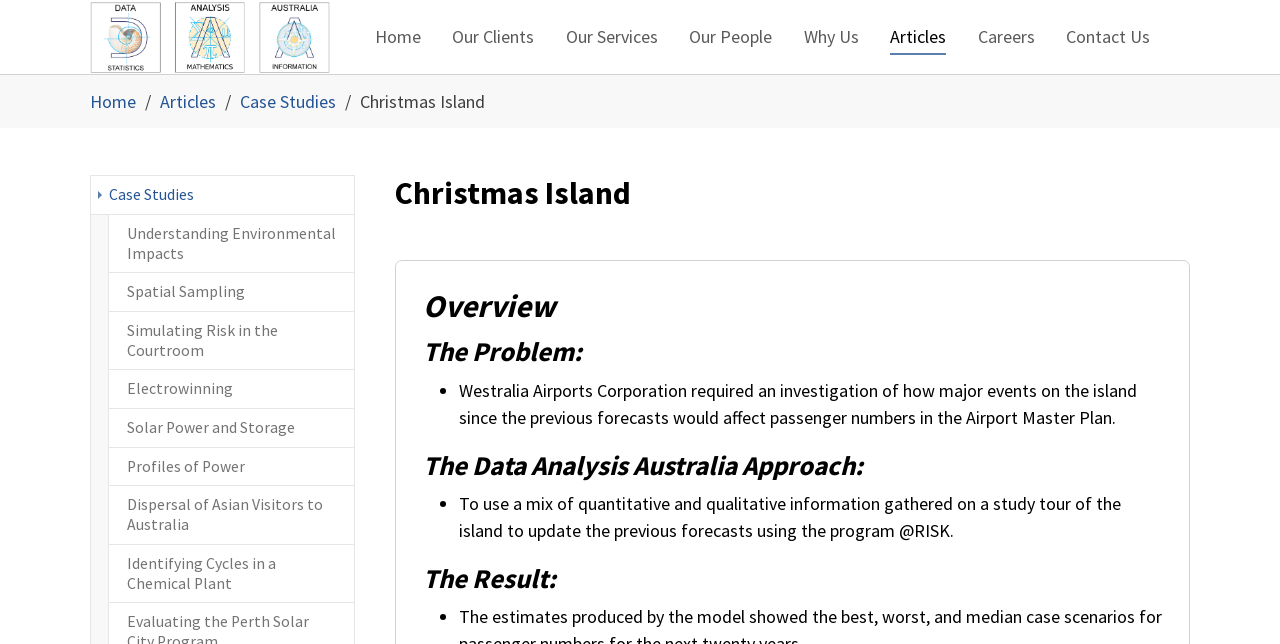Find the bounding box coordinates for the area that should be clicked to accomplish the instruction: "Click on the 'Understanding Environmental Impacts' link".

[0.084, 0.388, 0.277, 0.48]